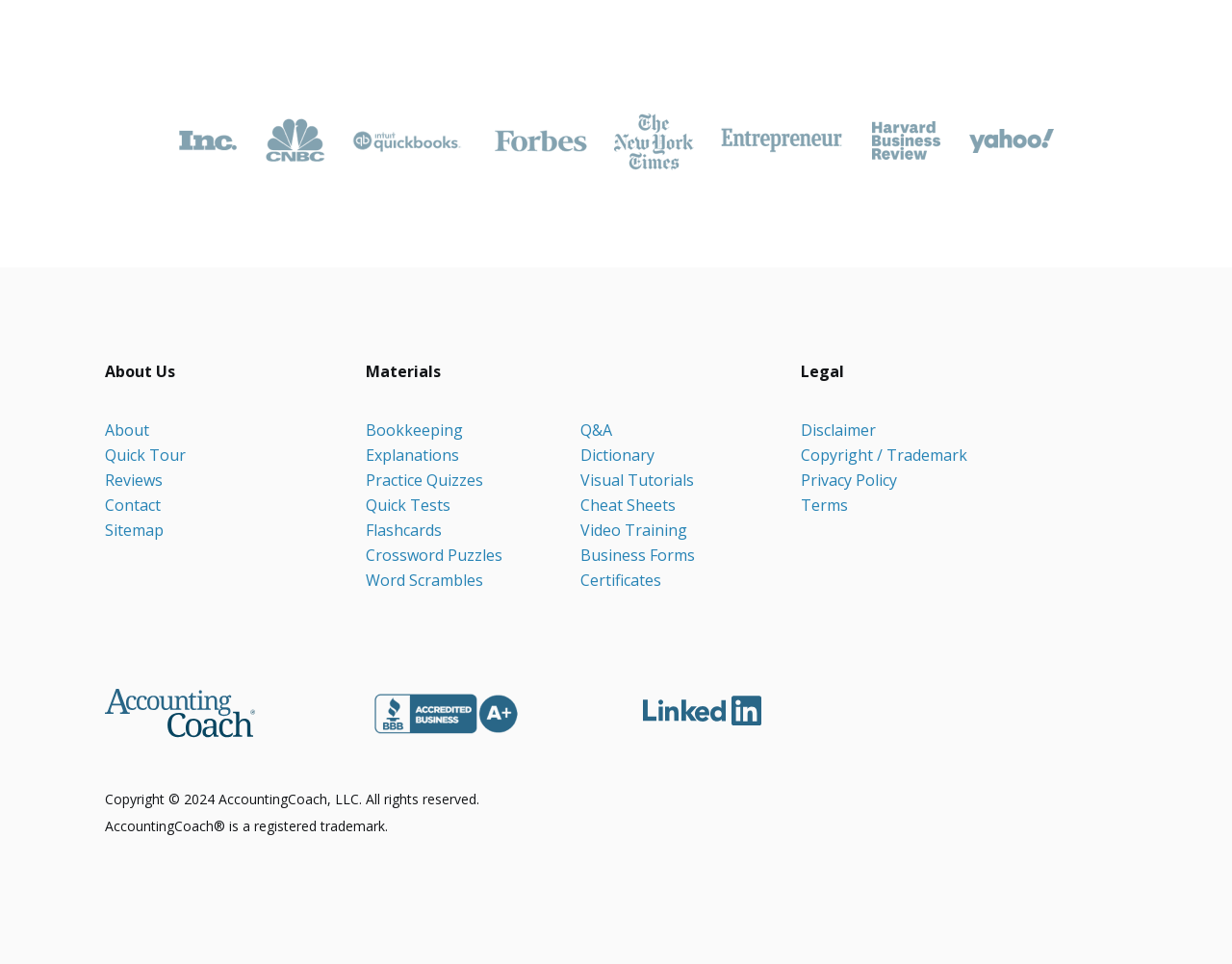Kindly determine the bounding box coordinates for the clickable area to achieve the given instruction: "Learn accounting for free from AccountingCoach".

[0.085, 0.715, 0.208, 0.766]